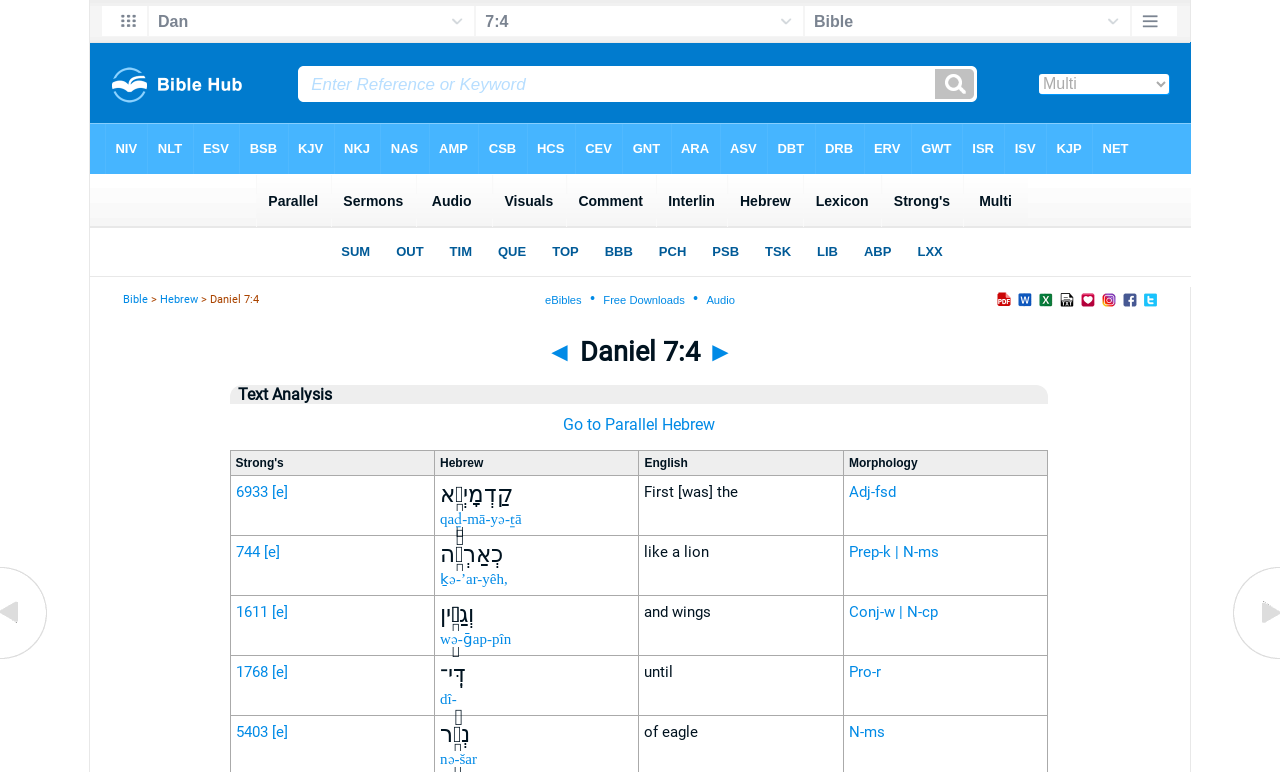What is the purpose of the grid cells?
Look at the image and respond to the question as thoroughly as possible.

The grid cells appear to be displaying a detailed analysis of the Hebrew text, with columns for Strong's numbers, Hebrew text, English translation, and morphology. This suggests that the purpose of the grid cells is to provide a detailed breakdown of the Hebrew text.